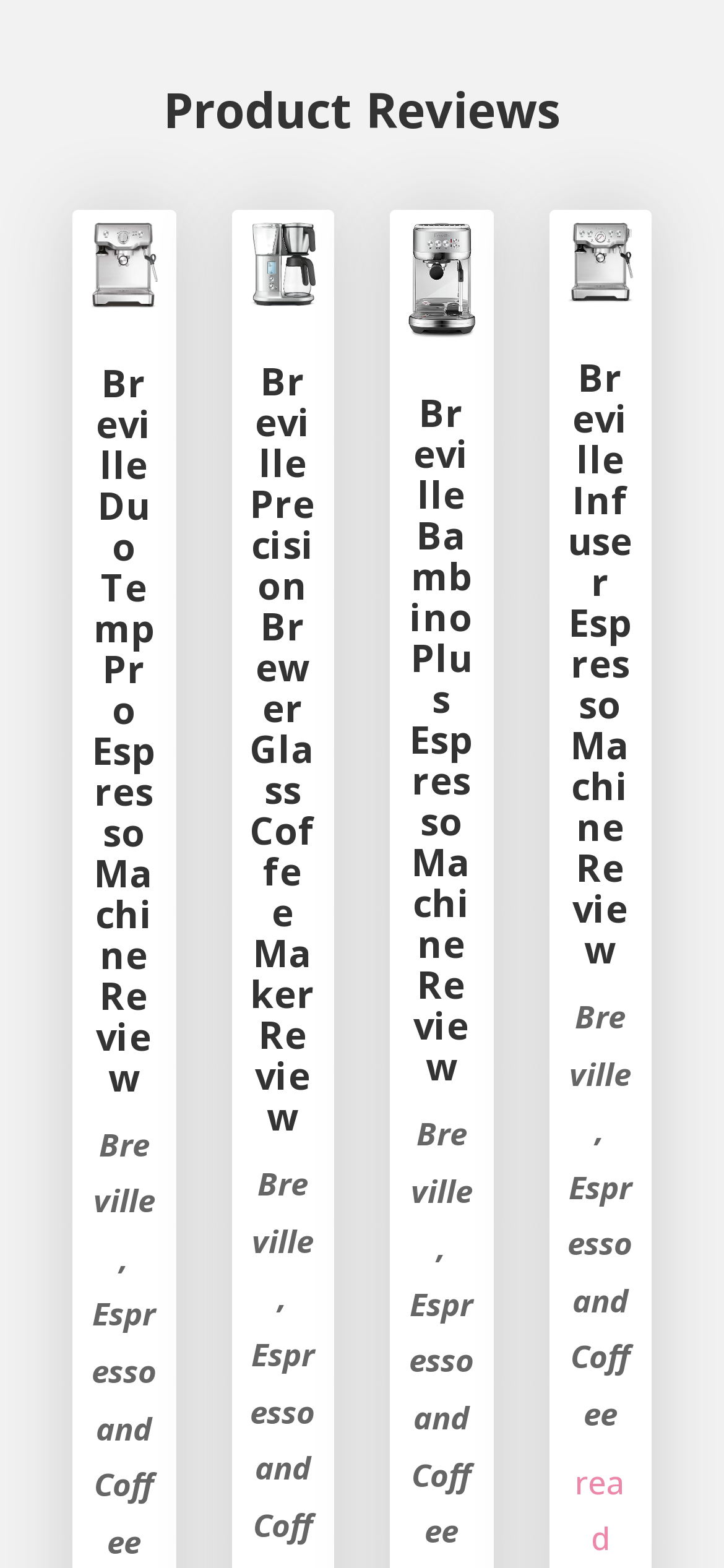Are the reviews organized in a specific order?
Based on the image content, provide your answer in one word or a short phrase.

No